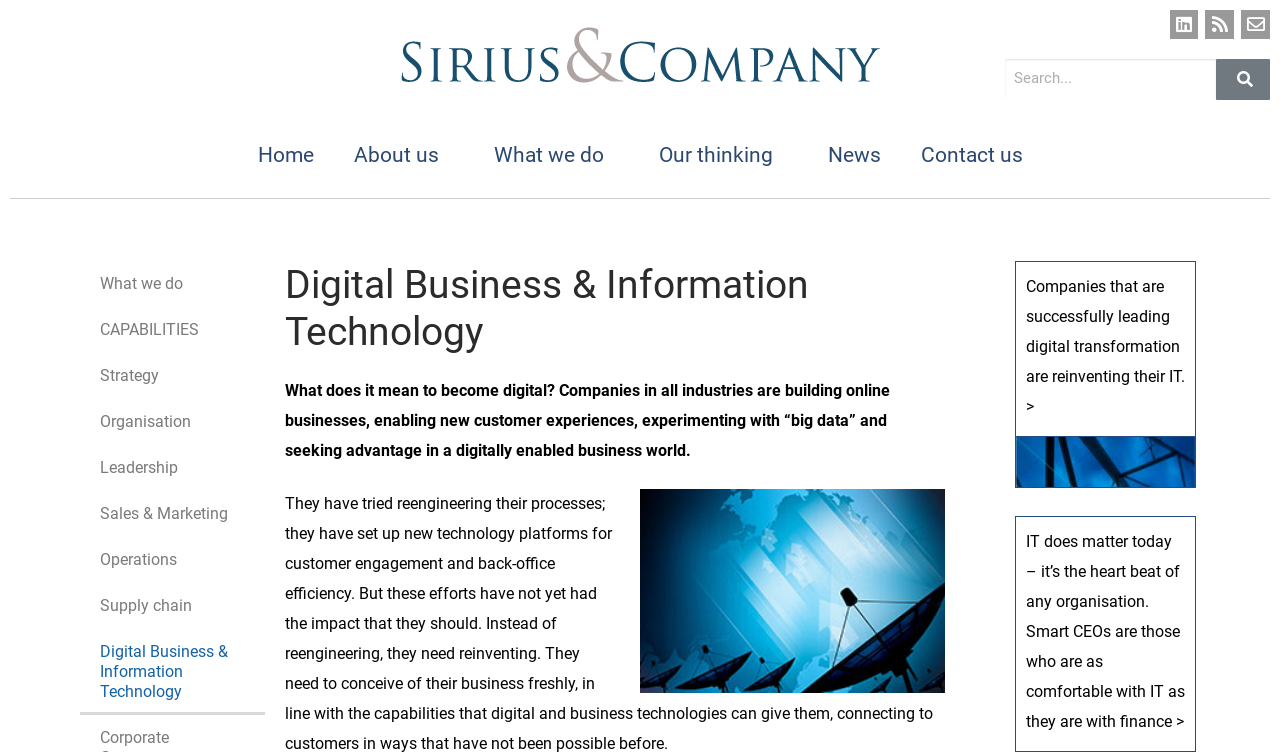Identify the bounding box coordinates of the part that should be clicked to carry out this instruction: "Click the Creative Wizz logo".

None